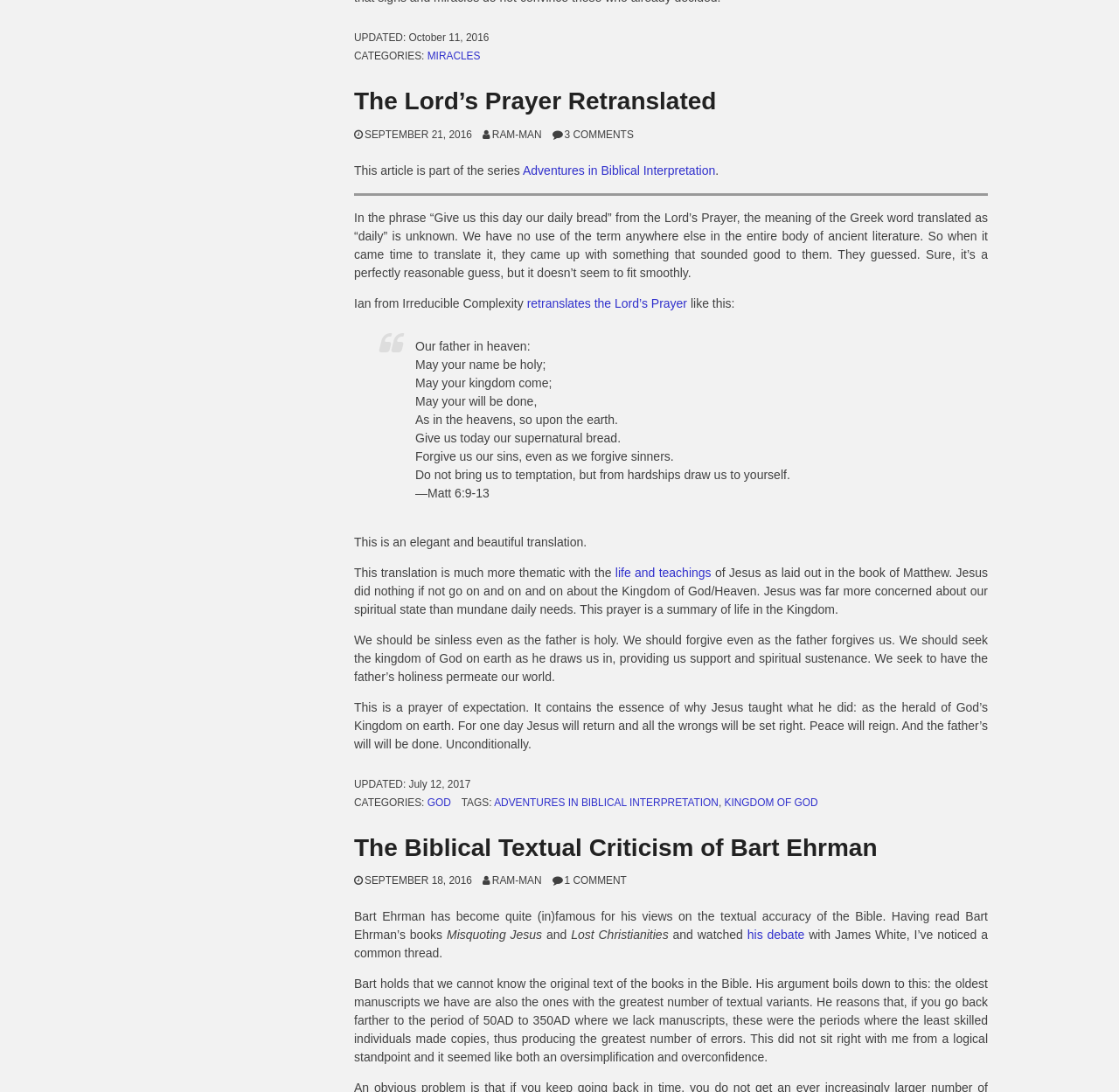Please mark the bounding box coordinates of the area that should be clicked to carry out the instruction: "Read the retranslated Lord's Prayer".

[0.338, 0.298, 0.861, 0.471]